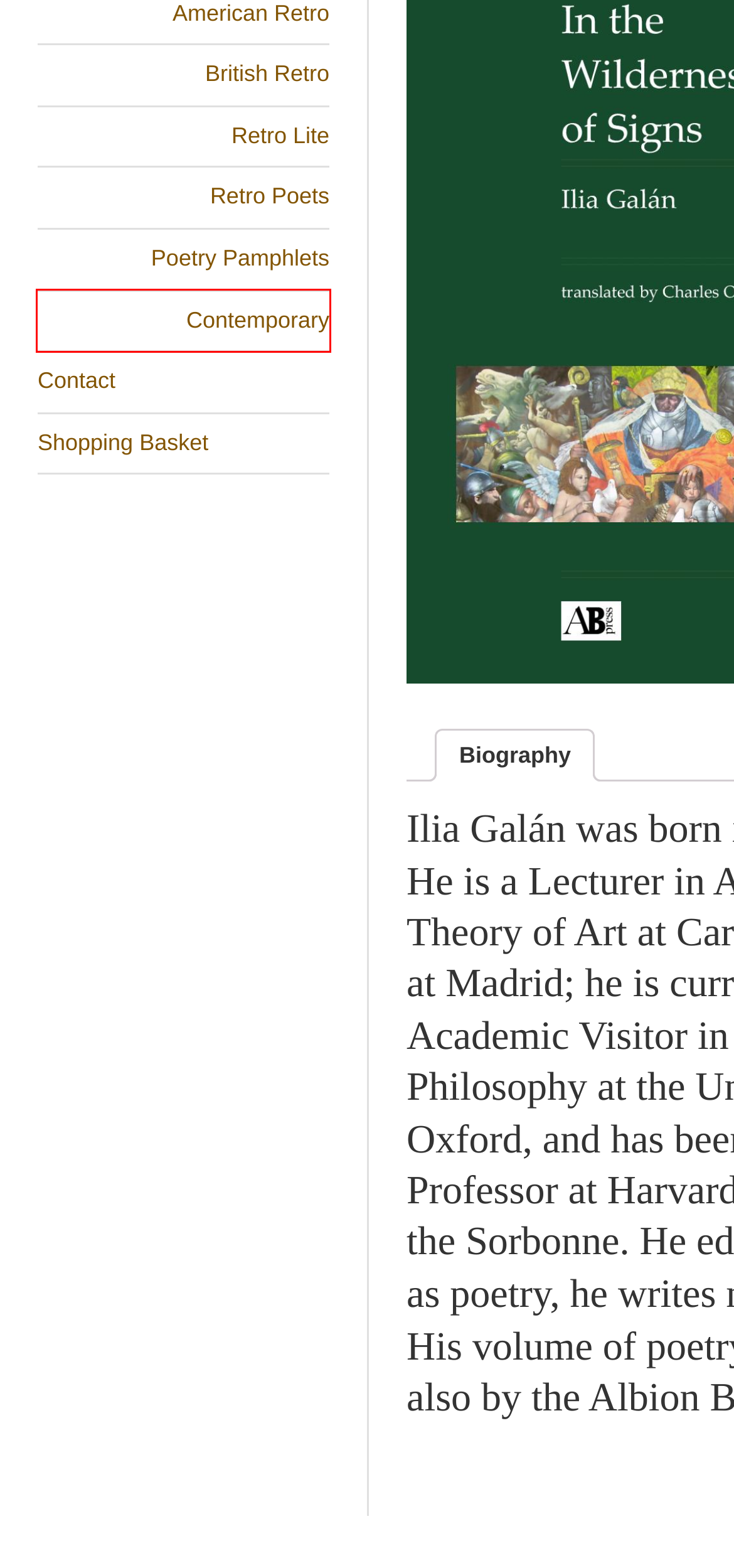You have a screenshot of a webpage with a red bounding box around an element. Choose the best matching webpage description that would appear after clicking the highlighted element. Here are the candidates:
A. Retro Lite | ABPress
B. Basket | ABPress
C. Trade Orders | ABPress
D. Retro Poets | ABPress
E. British Retro | ABPress
F. Contact | ABPress
G. Poetry Pamphlets | ABPress
H. Contemporary | ABPress

H